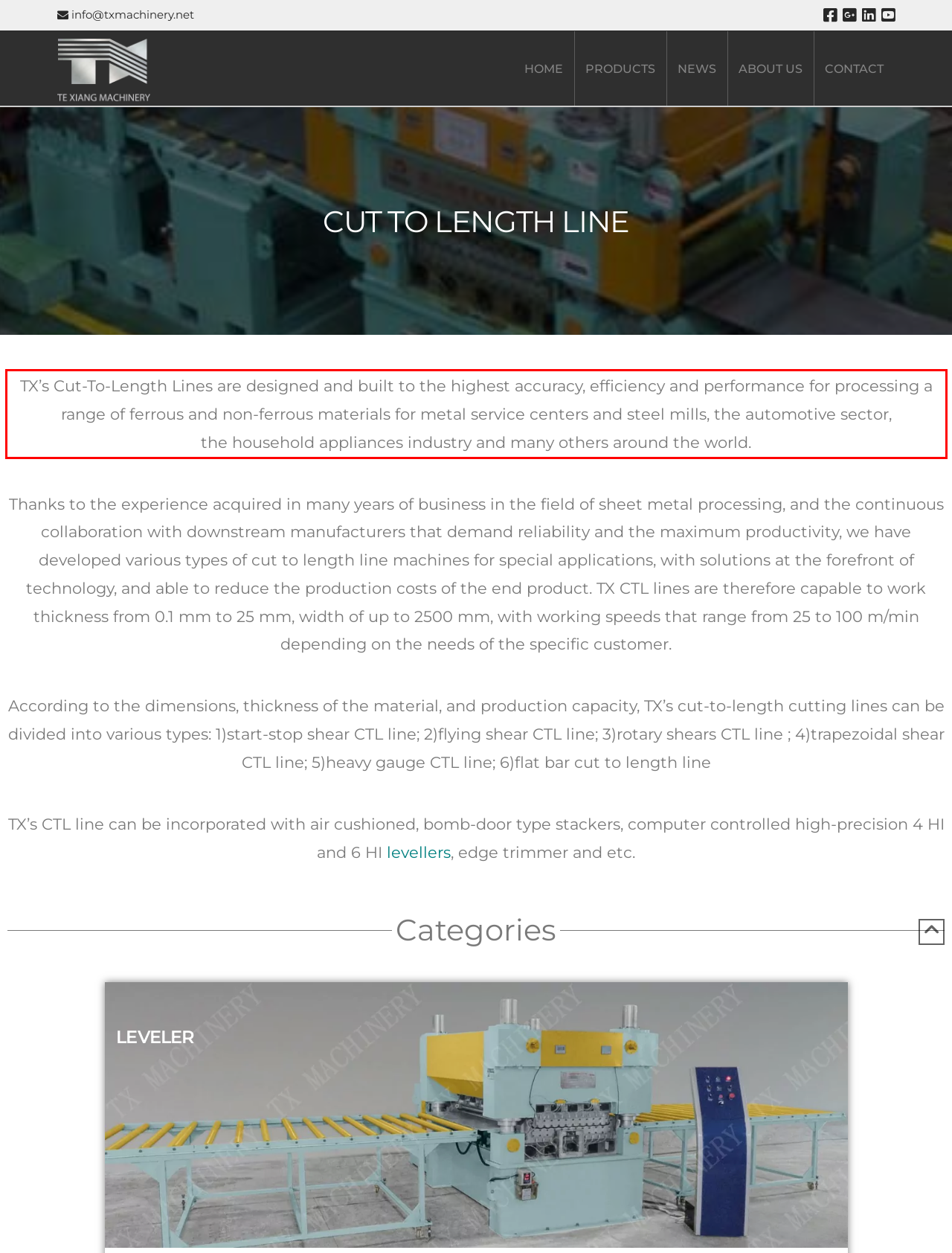Please recognize and transcribe the text located inside the red bounding box in the webpage image.

TX’s Cut-To-Length Lines are designed and built to the highest accuracy, efficiency and performance for processing a range of ferrous and non-ferrous materials for metal service centers and steel mills, the automotive sector, the household appliances industry and many others around the world.